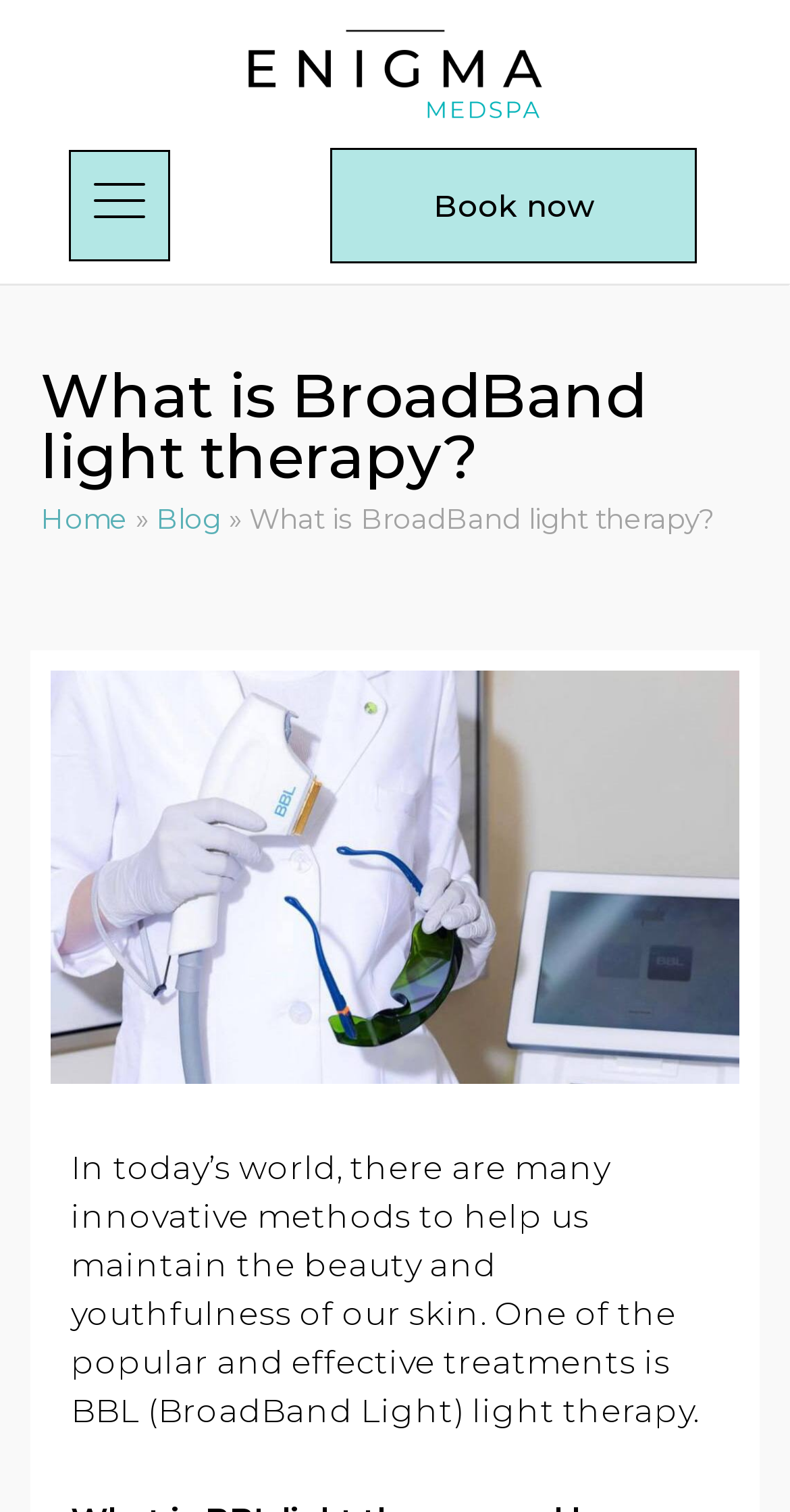What is the image below the heading about?
Analyze the screenshot and provide a detailed answer to the question.

The image below the heading 'What is BroadBand light therapy?' is described as 'What is a BBL treatments?', which suggests that the image is related to BBL treatments.